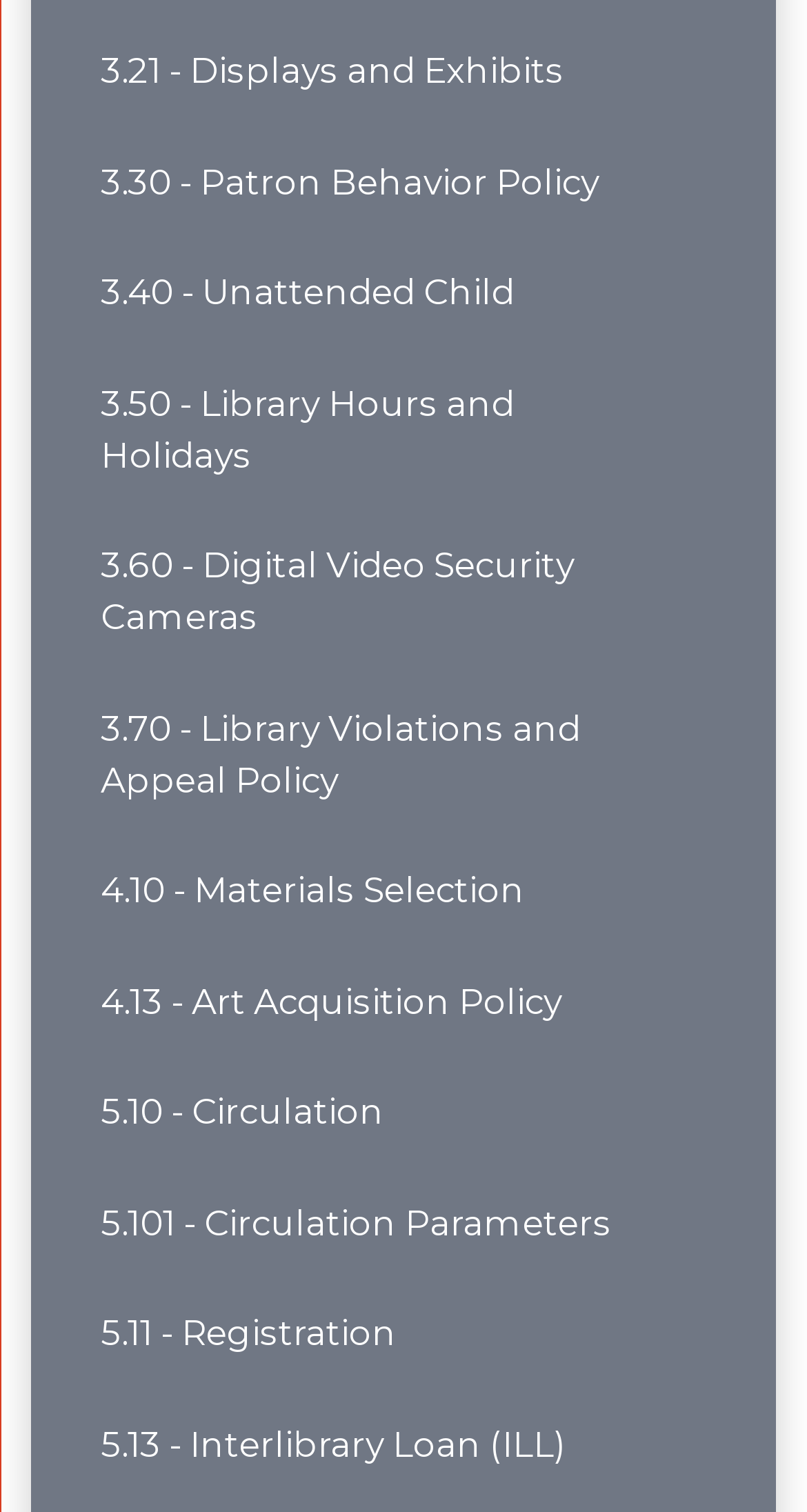Please identify the bounding box coordinates of the region to click in order to complete the task: "Learn about Unattended Child policy". The coordinates must be four float numbers between 0 and 1, specified as [left, top, right, bottom].

[0.039, 0.158, 0.961, 0.231]